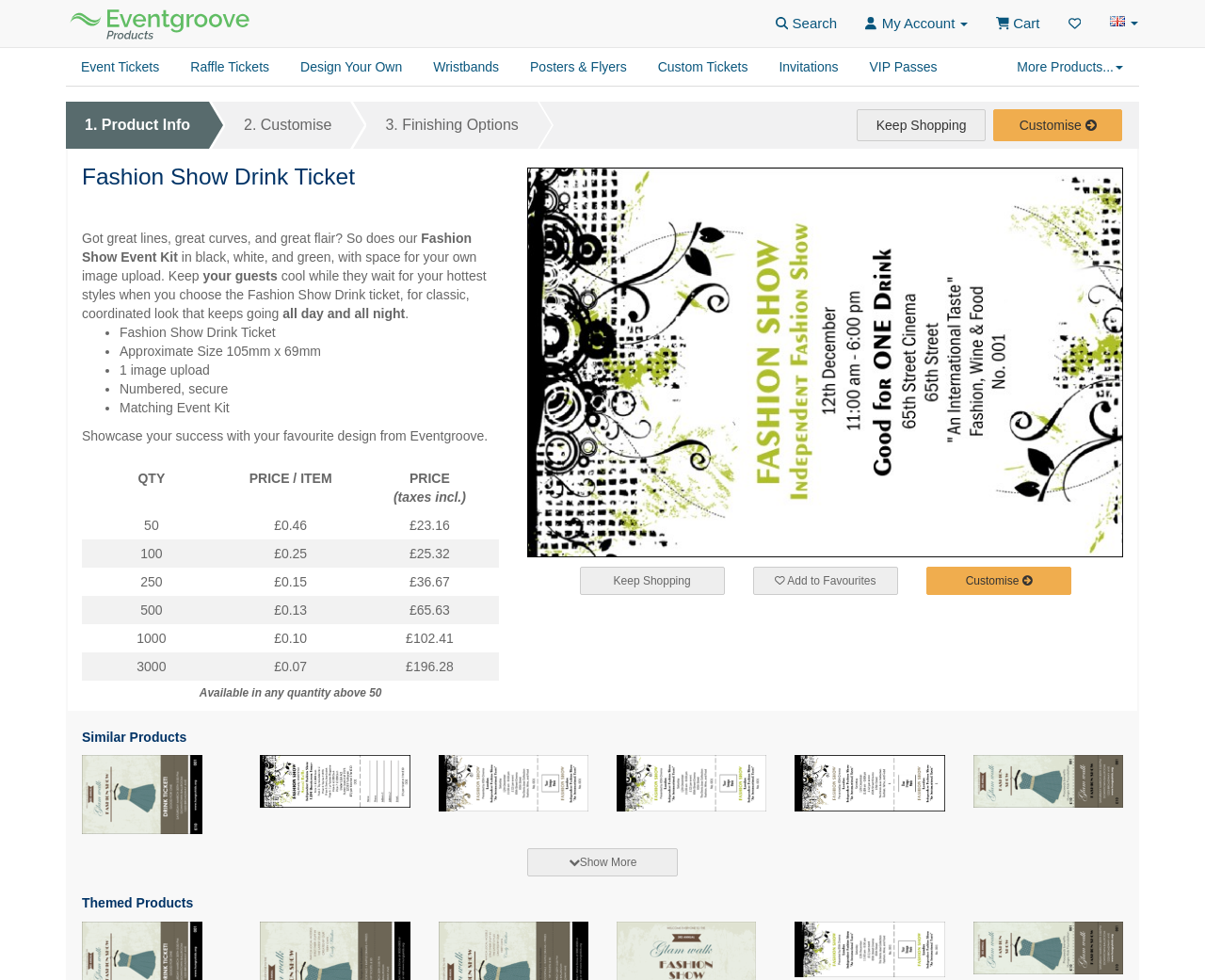Could you determine the bounding box coordinates of the clickable element to complete the instruction: "Add the Fashion Show Drink Ticket to favourites"? Provide the coordinates as four float numbers between 0 and 1, i.e., [left, top, right, bottom].

[0.625, 0.578, 0.745, 0.607]